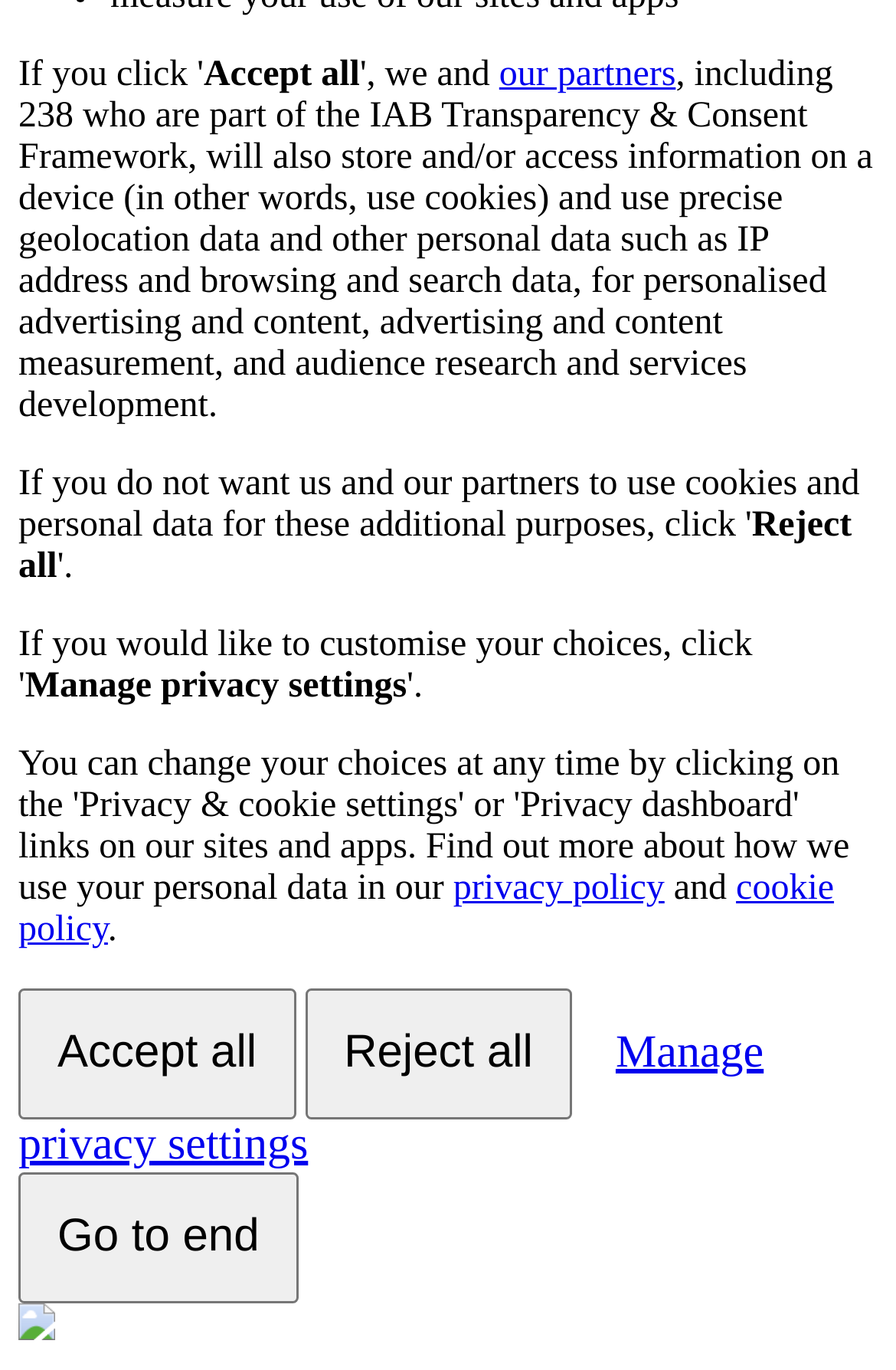Using the provided element description: "our partners", determine the bounding box coordinates of the corresponding UI element in the screenshot.

[0.557, 0.04, 0.754, 0.069]